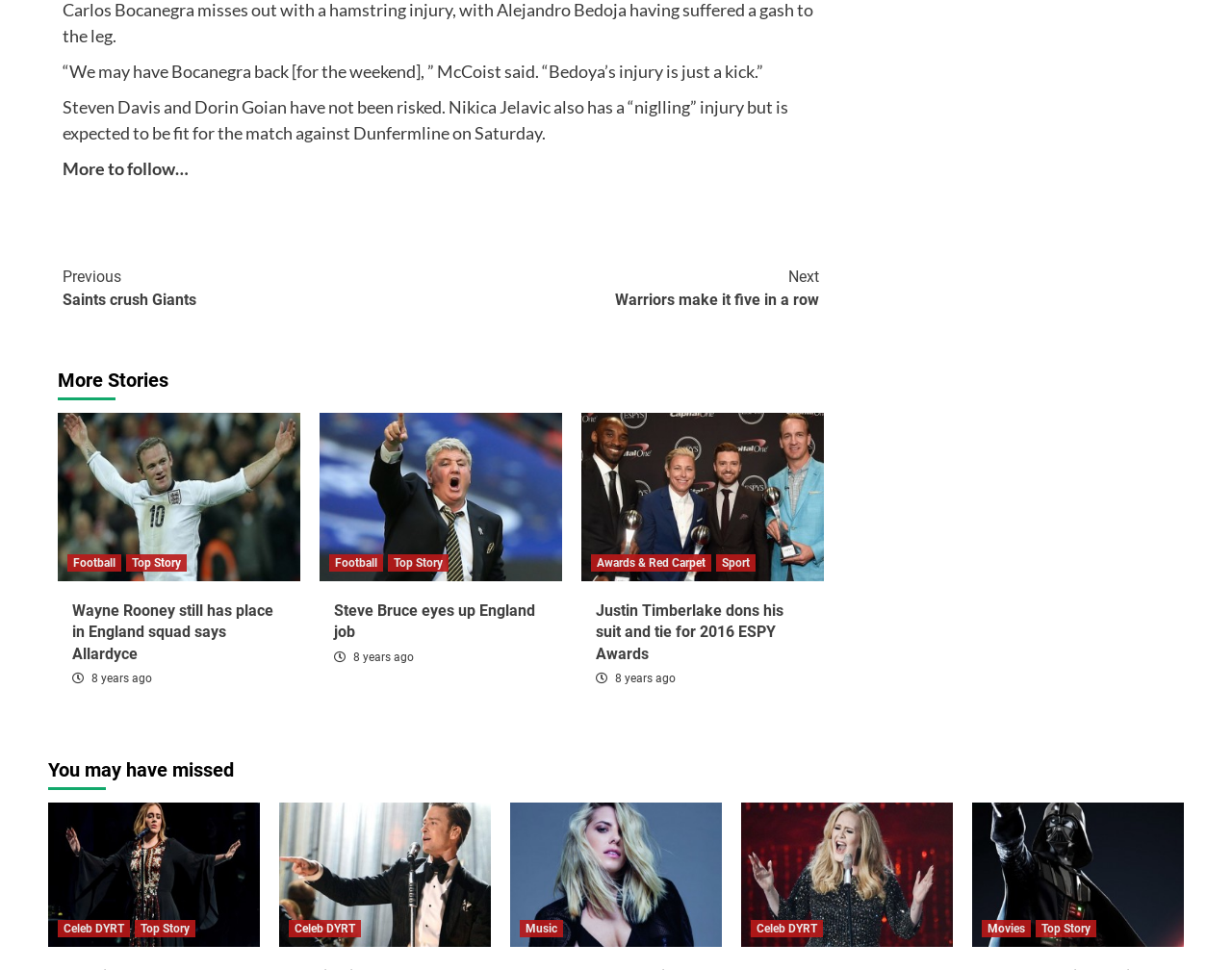From the webpage screenshot, identify the region described by Awards & Red Carpet. Provide the bounding box coordinates as (top-left x, top-left y, bottom-right x, bottom-right y), with each value being a floating point number between 0 and 1.

[0.48, 0.572, 0.577, 0.589]